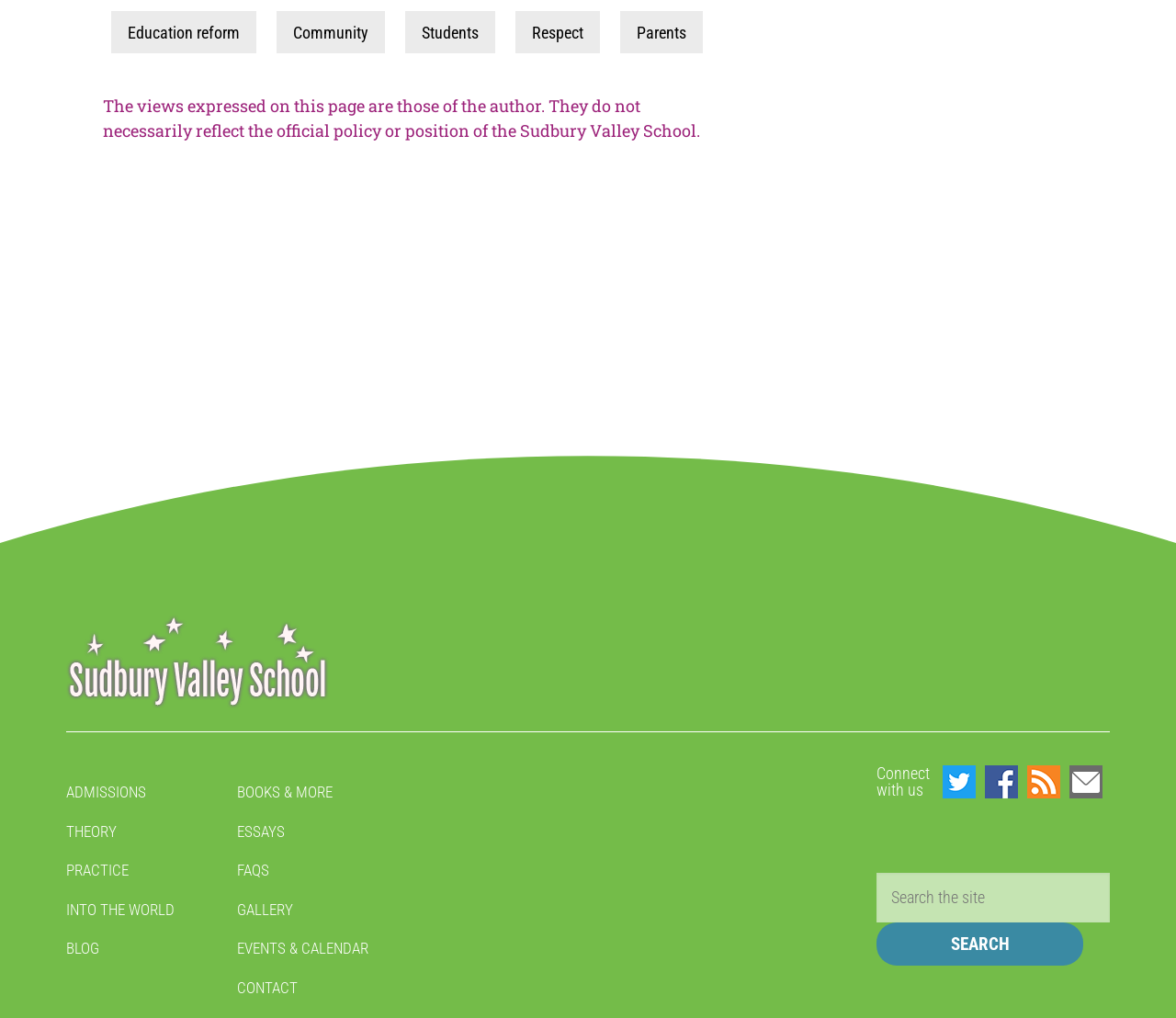Locate the bounding box coordinates of the UI element described by: "Books & more". The bounding box coordinates should consist of four float numbers between 0 and 1, i.e., [left, top, right, bottom].

[0.202, 0.769, 0.283, 0.787]